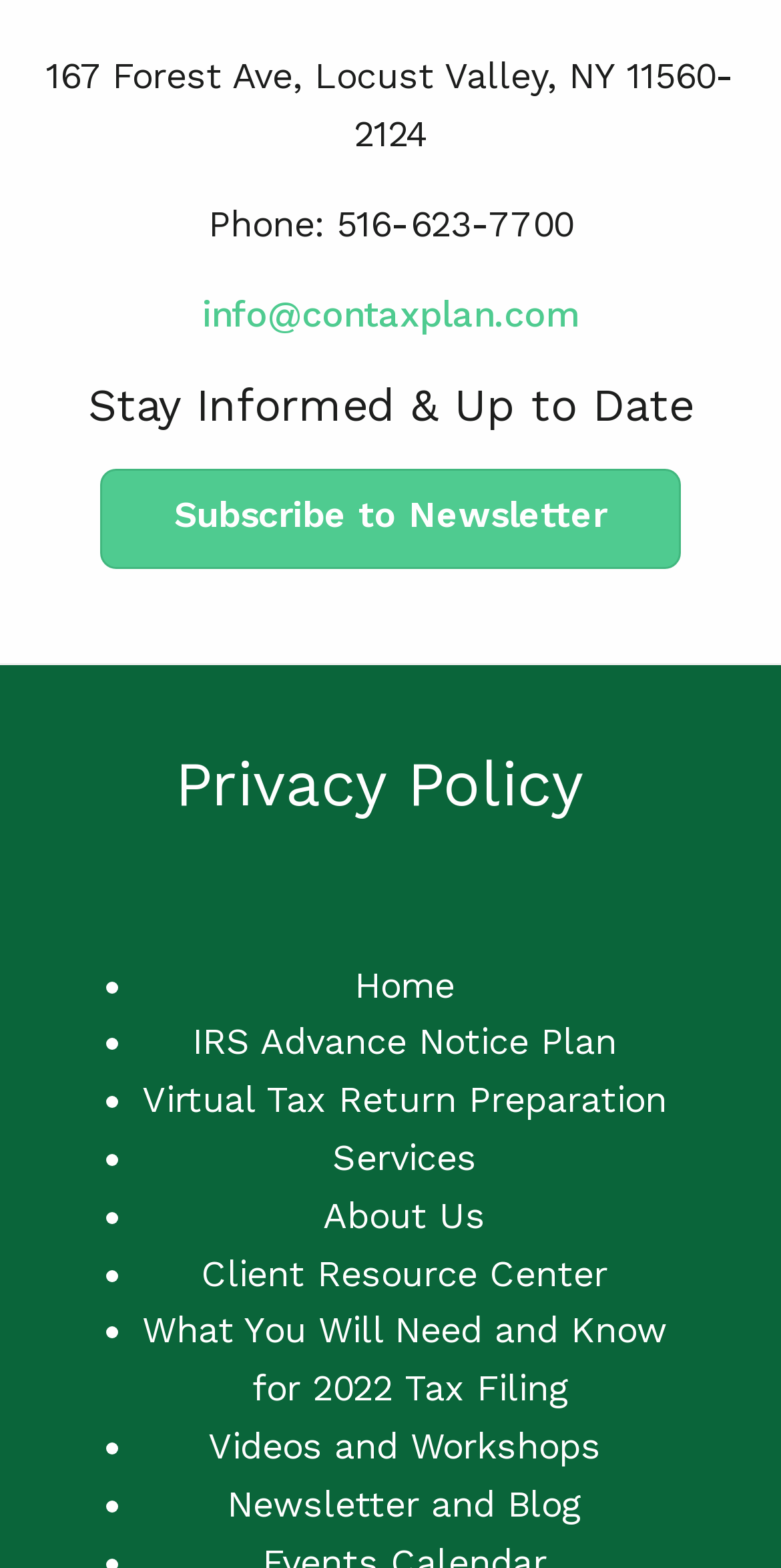What is the privacy policy of Contax Plan?
Using the screenshot, give a one-word or short phrase answer.

Available on the webpage